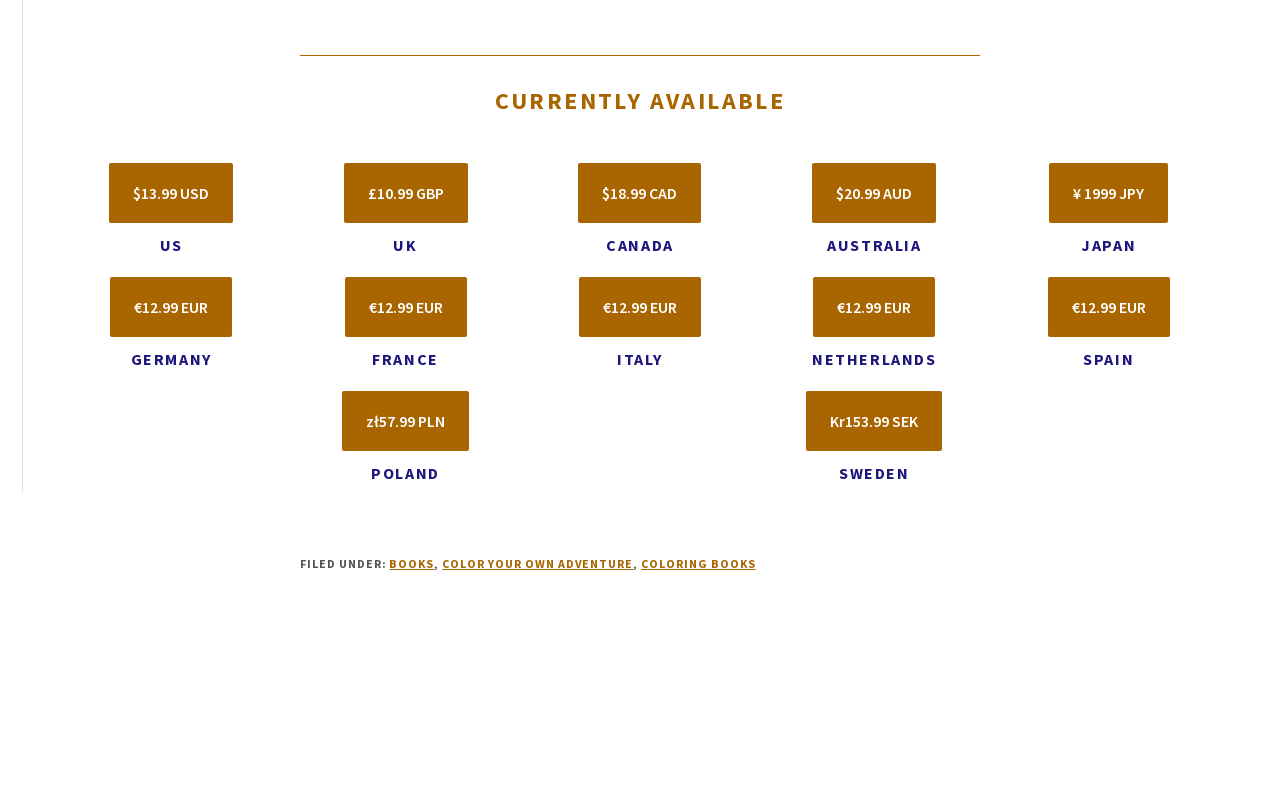What is the price in EUR for Germany?
Look at the screenshot and respond with a single word or phrase.

€12.99